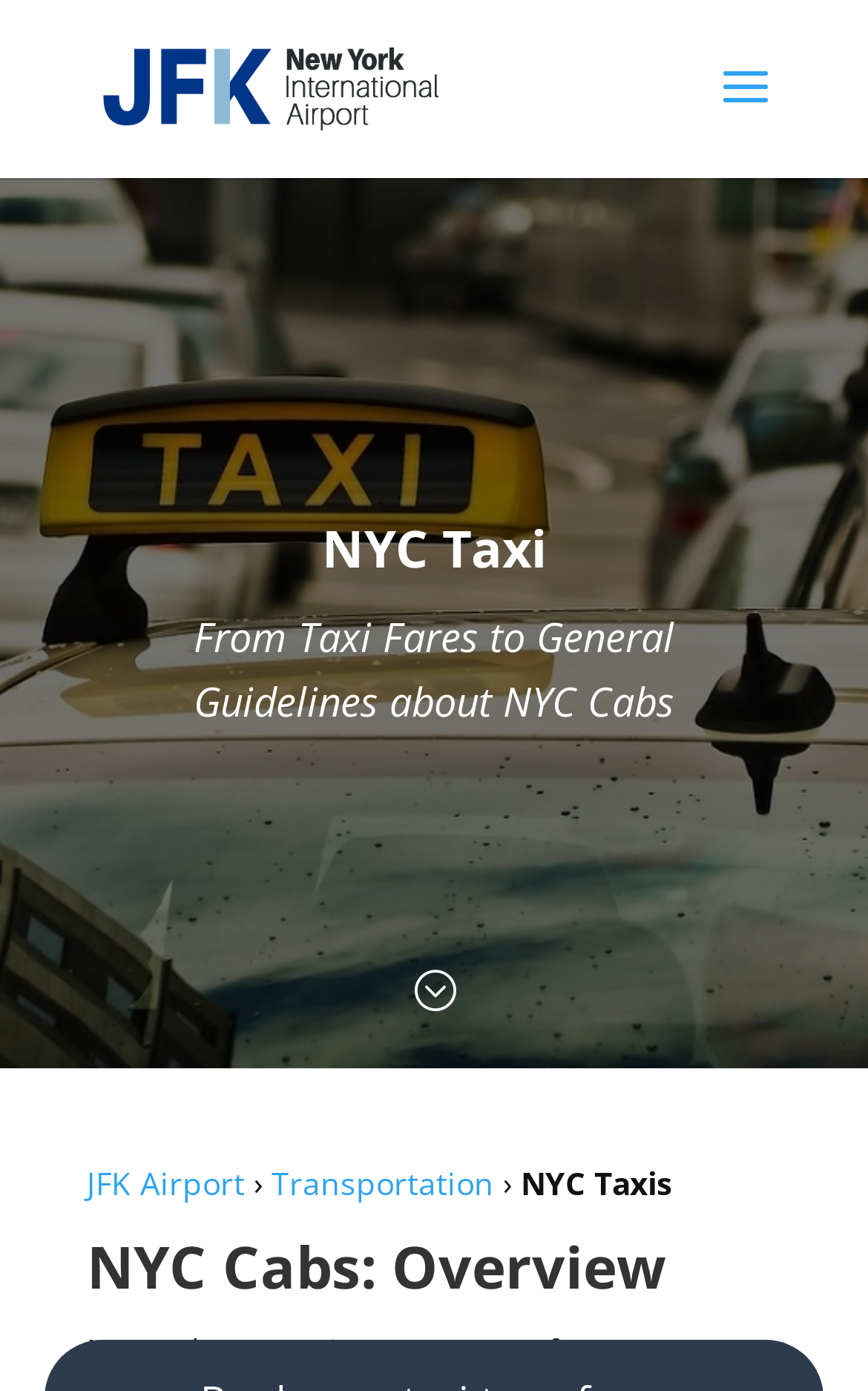Give a detailed overview of the webpage's appearance and contents.

The webpage is about NYC taxi information, providing an overview of taxi fares, guidelines, and useful tips. At the top-left corner, there is a link to "New York International Airport (JFK)" accompanied by a small image of the airport. Below this, a prominent heading "NYC Taxi" is centered, followed by a brief description "From Taxi Fares to General Guidelines about NYC Cabs". 

On the right side of the description, there is a semicolon link. Further down, there are three links in a row, starting from the left: "JFK Airport", followed by a right arrow symbol, and then "Transportation". To the right of these links, the text "NYC Taxis" is displayed. 

At the bottom of the page, a heading "NYC Cabs: Overview" is centered, likely introducing a section that provides a comprehensive overview of NYC cabs. Overall, the webpage appears to be a resource page for individuals seeking information about taxis in New York City.